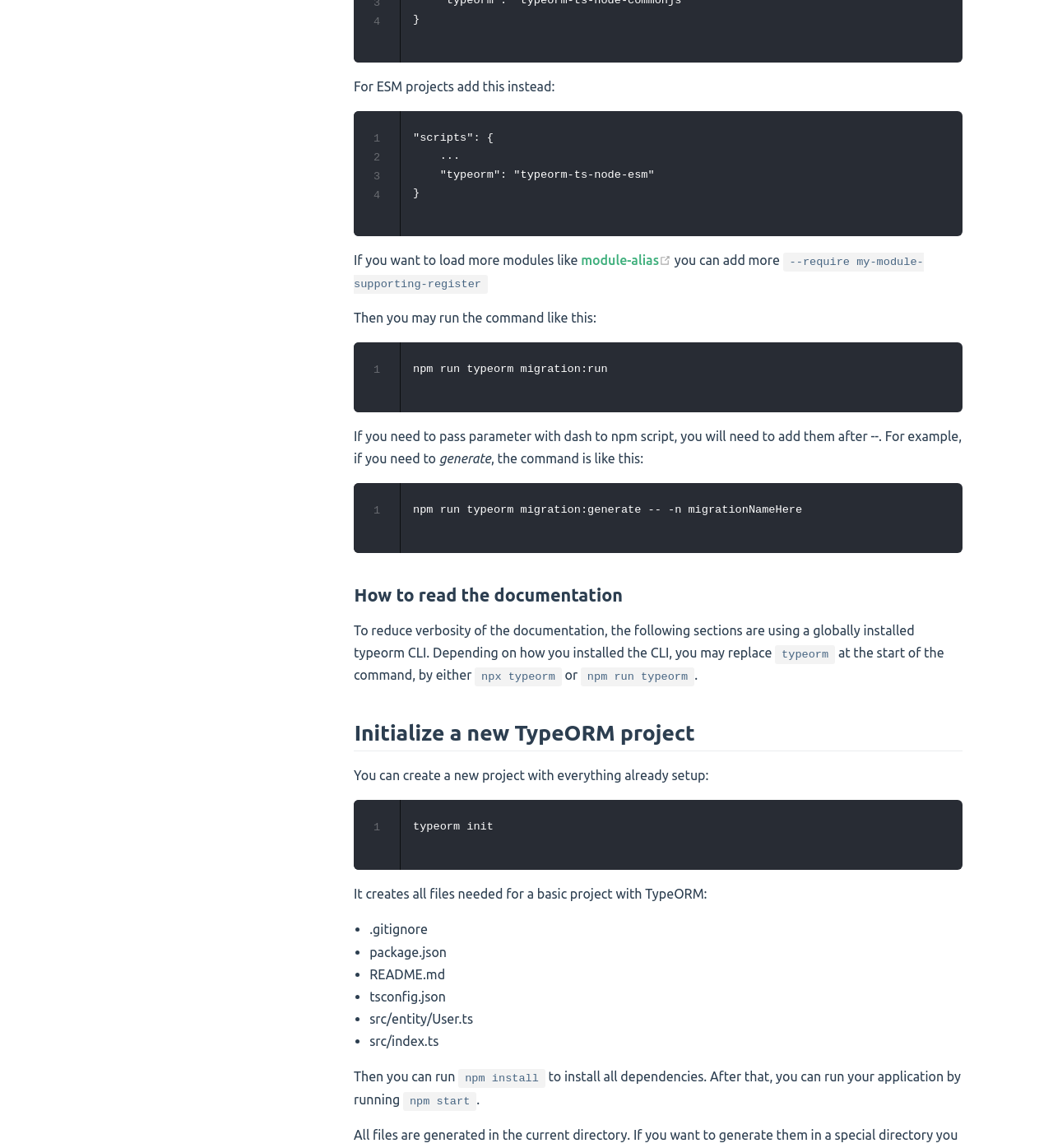Please give the bounding box coordinates of the area that should be clicked to fulfill the following instruction: "View the image of Christmas celebration". The coordinates should be in the format of four float numbers from 0 to 1, i.e., [left, top, right, bottom].

None